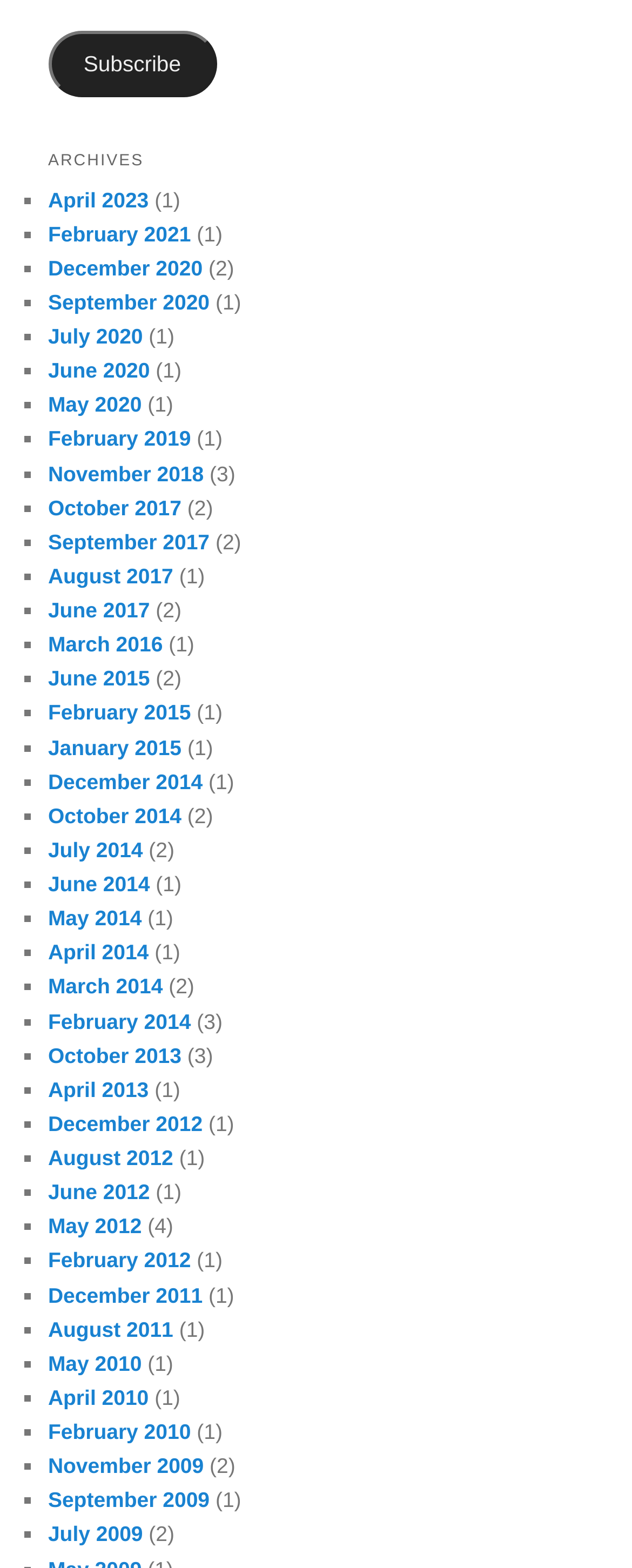How many months are listed in the webpage?
Based on the screenshot, provide a one-word or short-phrase response.

12